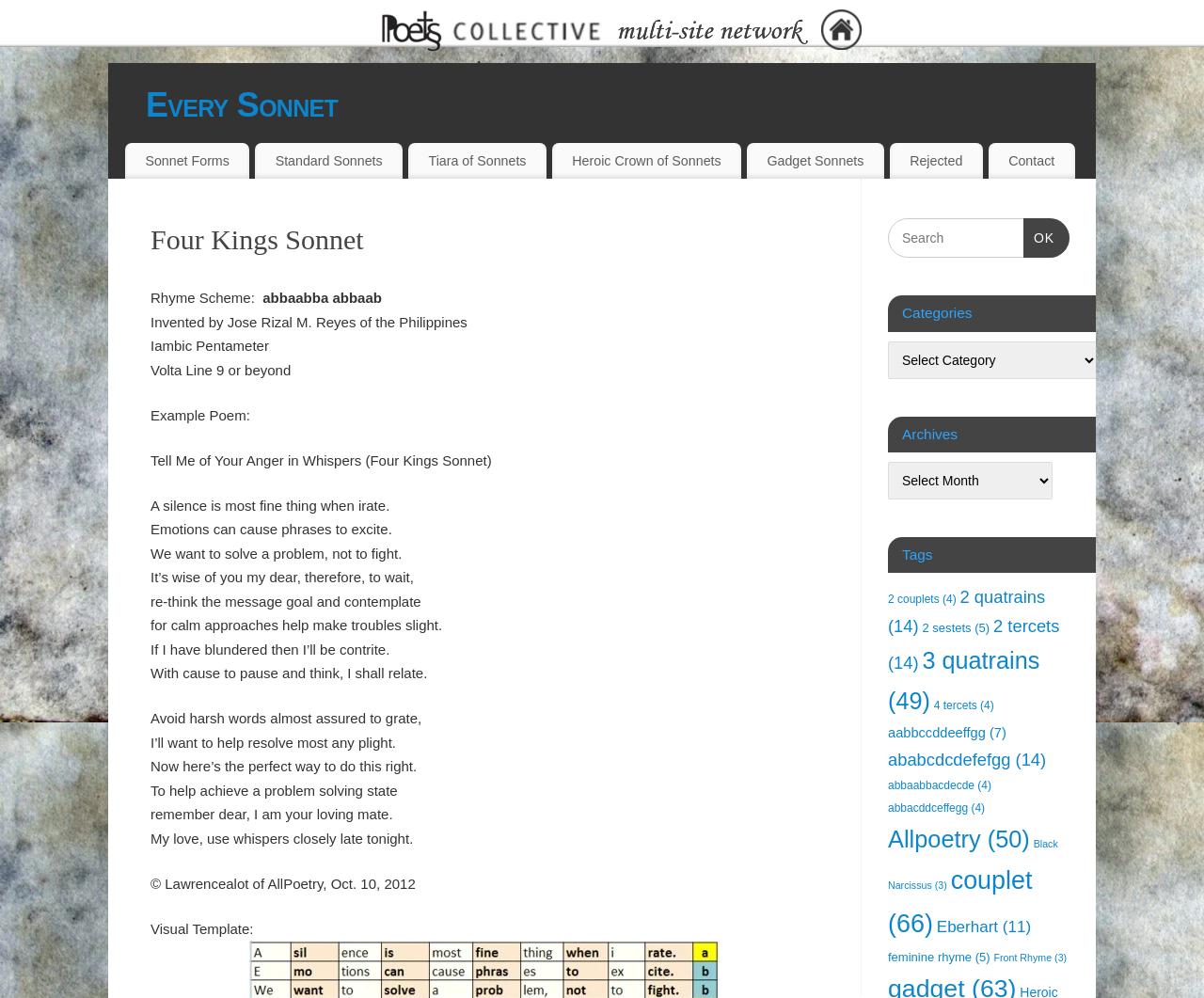Give a succinct answer to this question in a single word or phrase: 
What is the purpose of the search box?

Search for sonnets